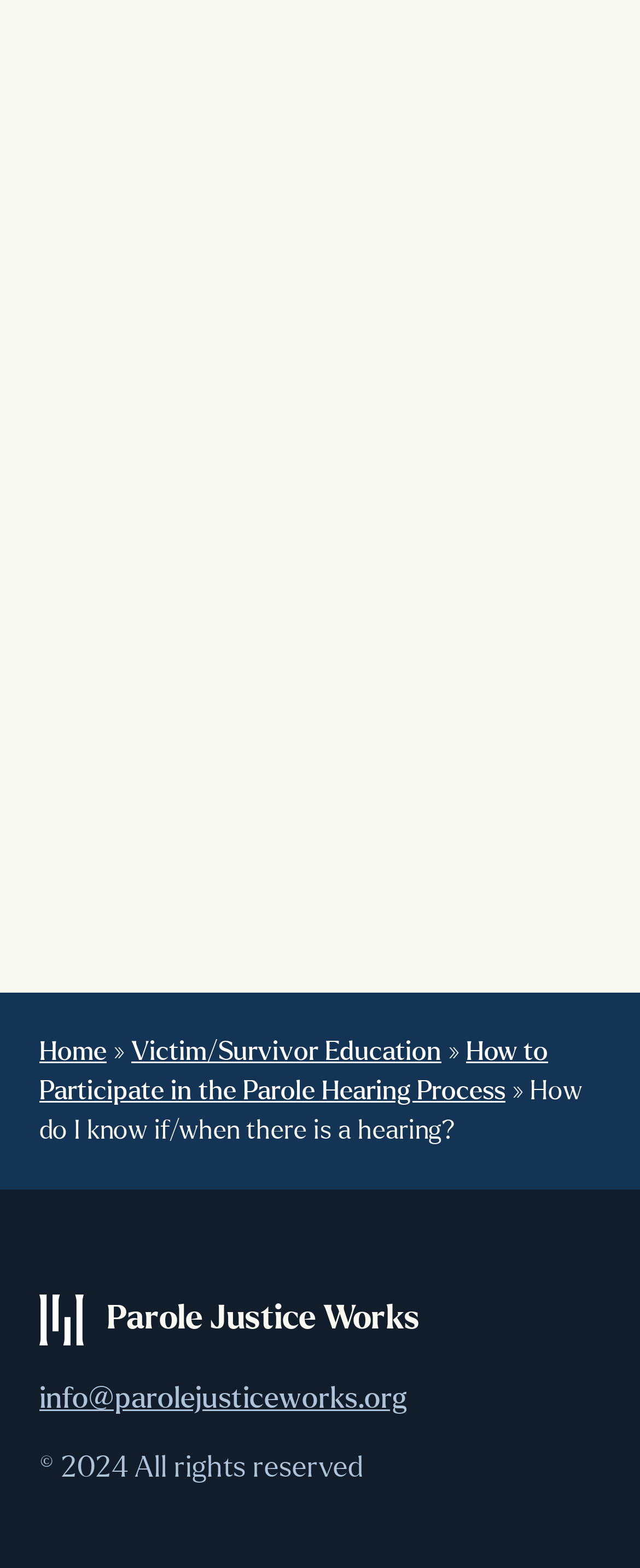How can victims/survivors contact the District Attorney’s Office?
Could you please answer the question thoroughly and with as much detail as possible?

The webpage states that victims/survivors may also contact the District Attorney’s Office for the county in which the crime was committed, and provides a link to contact information for each of the county district attorney’s offices in California.